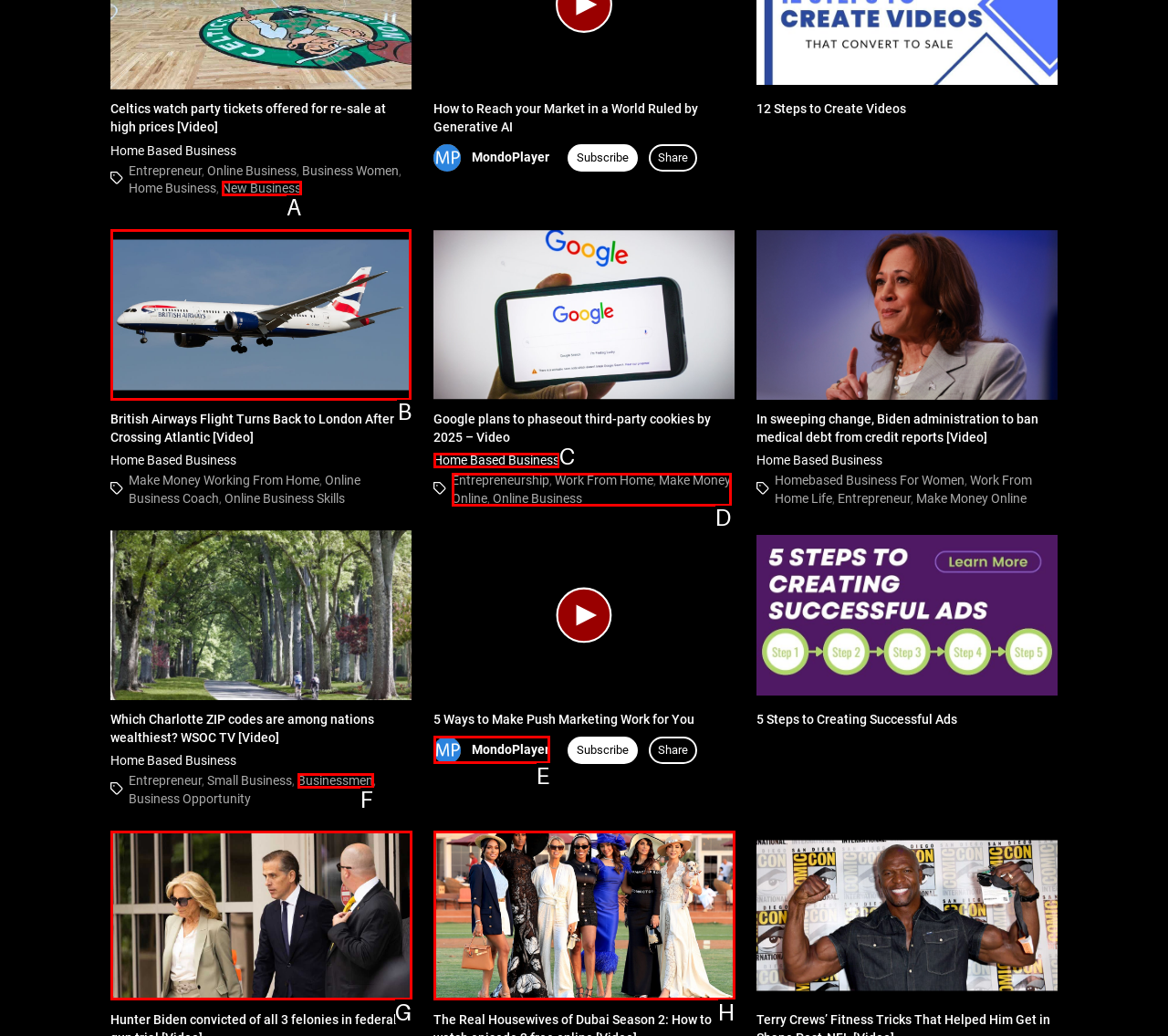Given the task: Click on 'British Airways Flight Turns Back to London After Crossing Atlantic [Video]' link, tell me which HTML element to click on.
Answer with the letter of the correct option from the given choices.

B